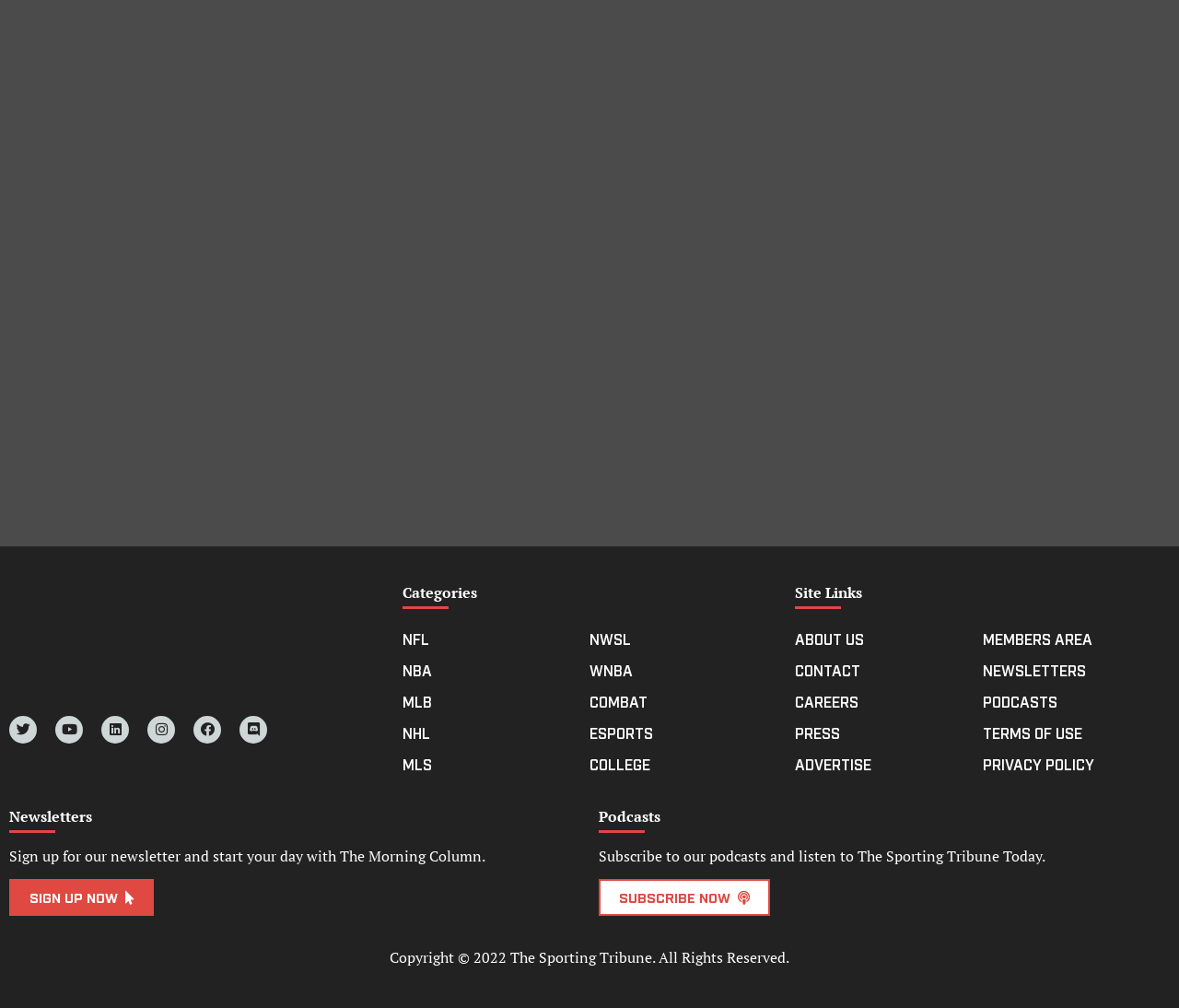Using the webpage screenshot, find the UI element described by Linkedin. Provide the bounding box coordinates in the format (top-left x, top-left y, bottom-right x, bottom-right y), ensuring all values are floating point numbers between 0 and 1.

[0.086, 0.71, 0.109, 0.738]